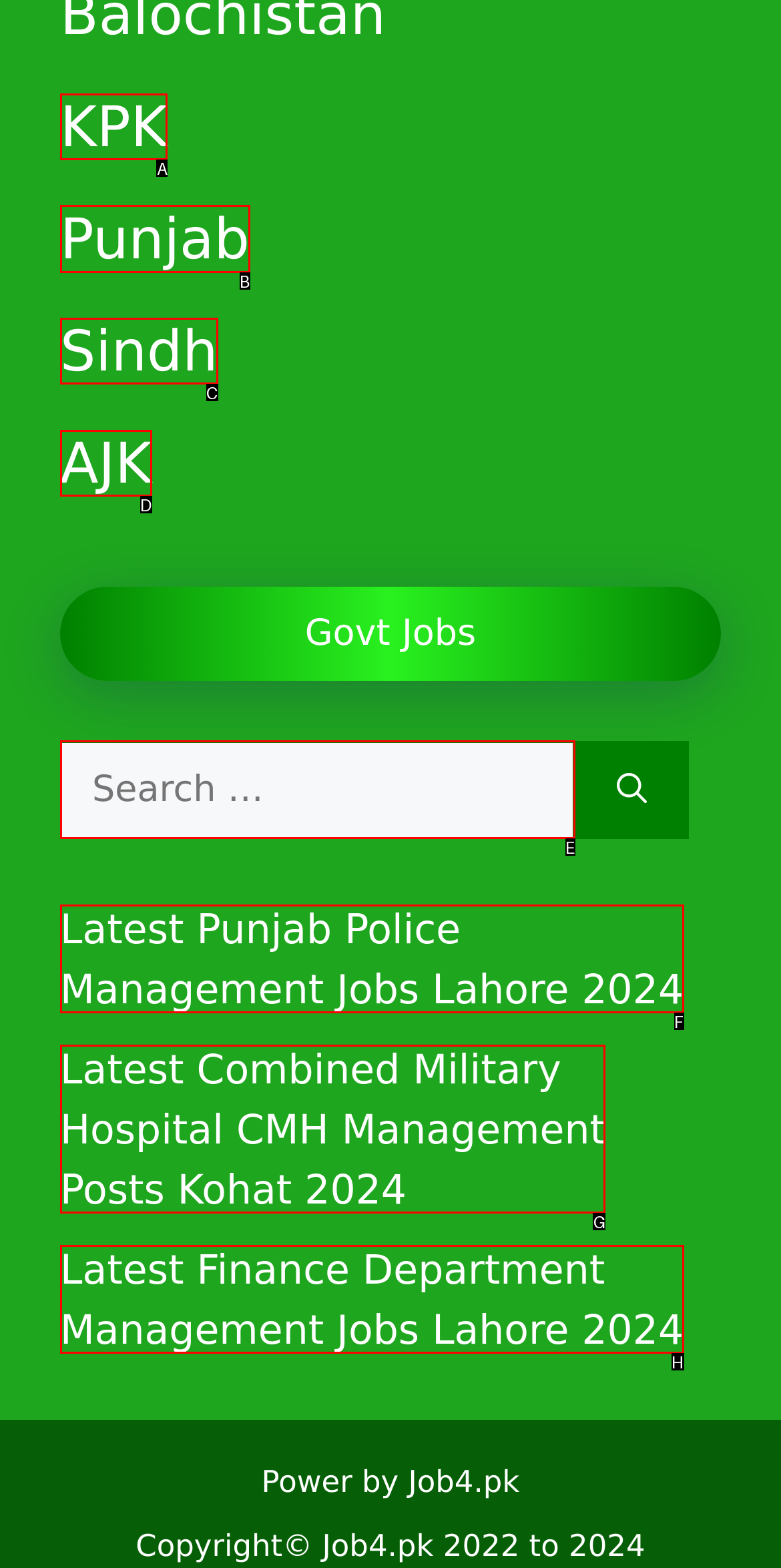Specify which UI element should be clicked to accomplish the task: Click on Punjab. Answer with the letter of the correct choice.

B